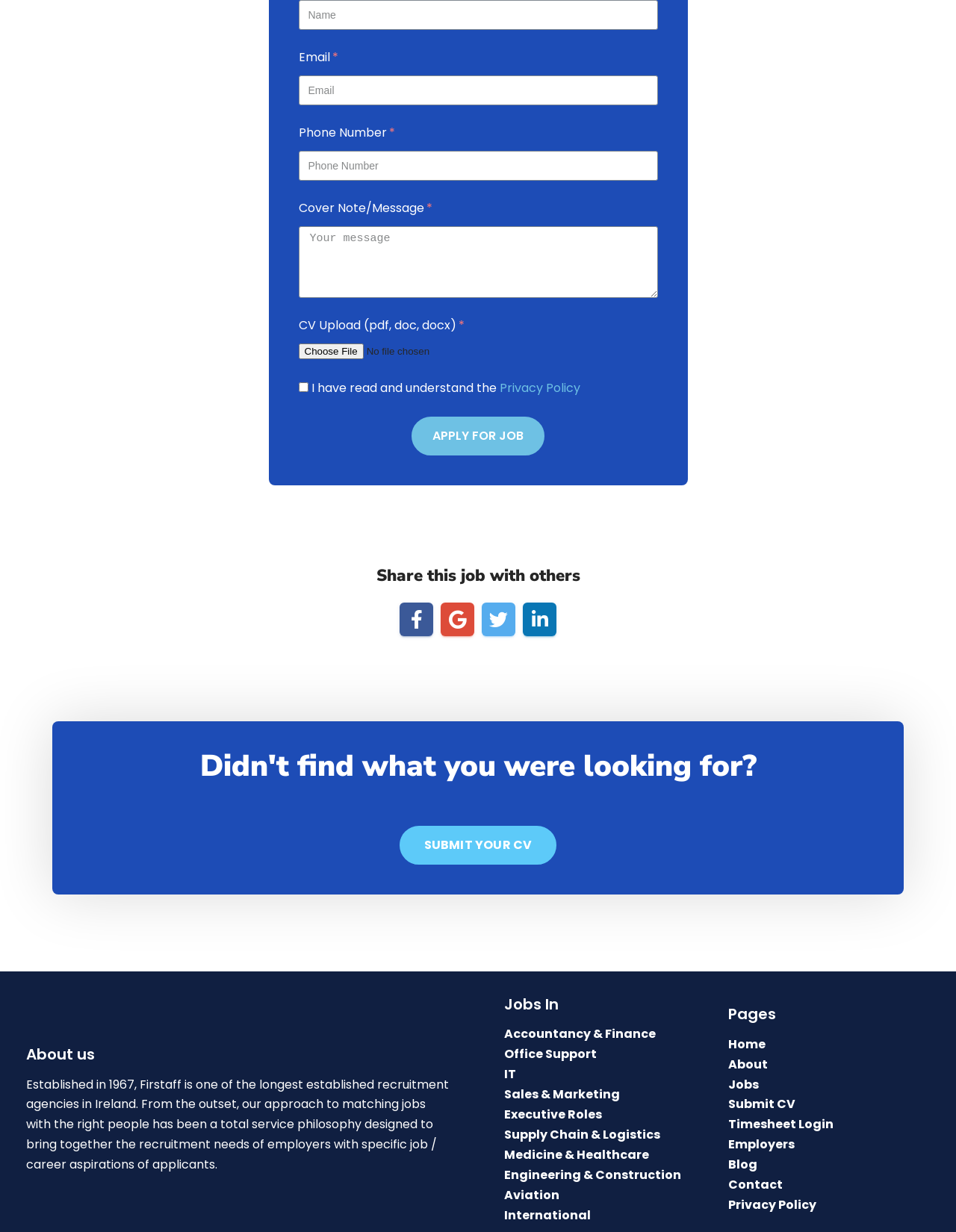Using the given description, provide the bounding box coordinates formatted as (top-left x, top-left y, bottom-right x, bottom-right y), with all values being floating point numbers between 0 and 1. Description: Privacy Policy

[0.522, 0.308, 0.607, 0.322]